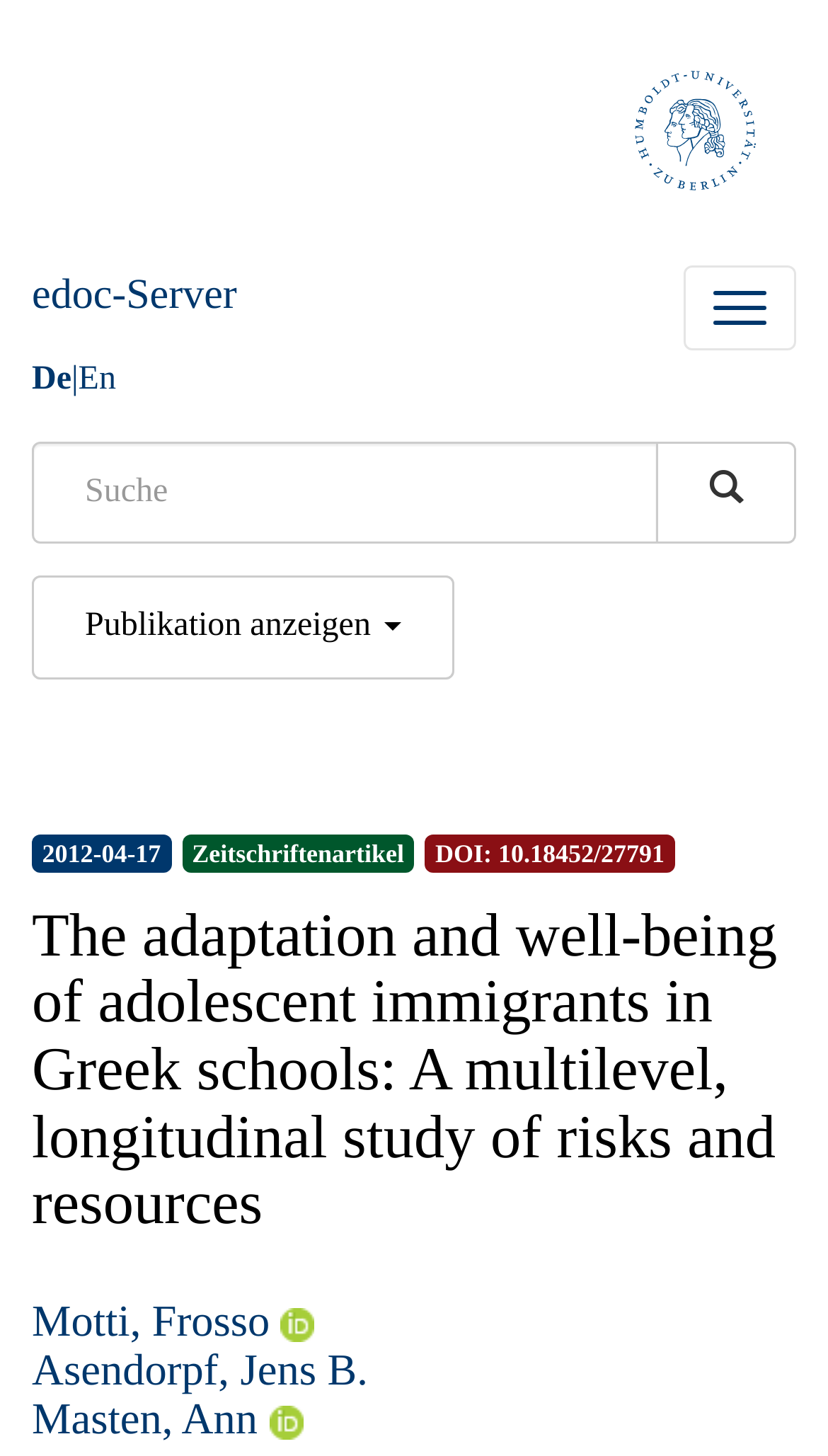Could you specify the bounding box coordinates for the clickable section to complete the following instruction: "Toggle navigation"?

[0.826, 0.182, 0.962, 0.241]